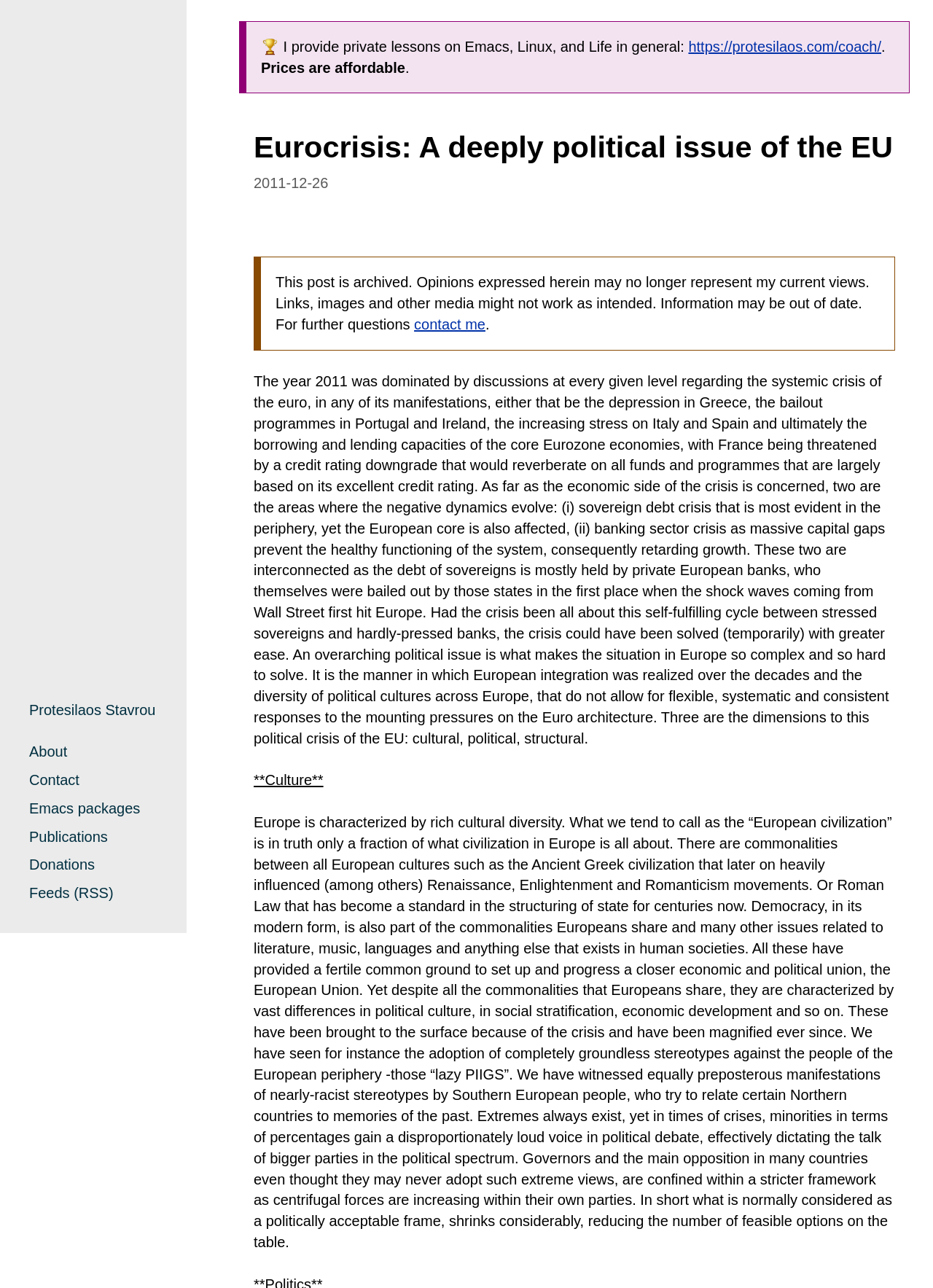Pinpoint the bounding box coordinates of the element that must be clicked to accomplish the following instruction: "Learn more about private lessons on Emacs, Linux, and Life". The coordinates should be in the format of four float numbers between 0 and 1, i.e., [left, top, right, bottom].

[0.738, 0.03, 0.945, 0.042]